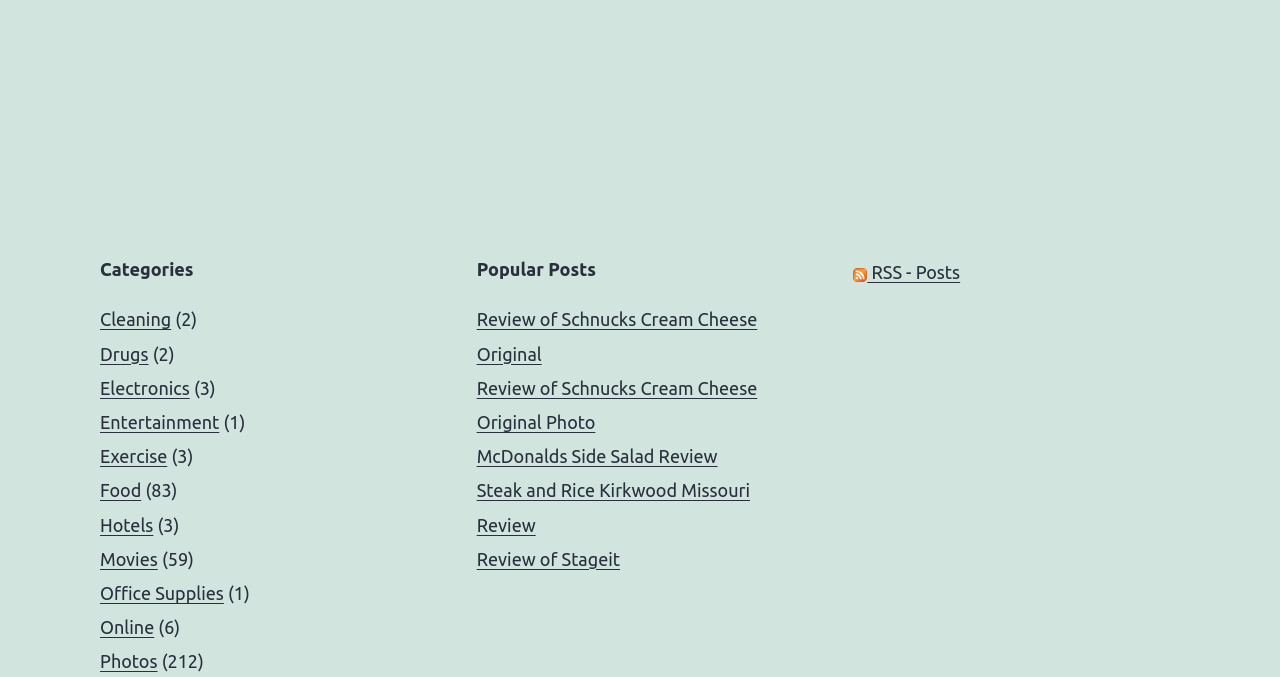How many popular posts are listed?
Examine the image and give a concise answer in one word or a short phrase.

5